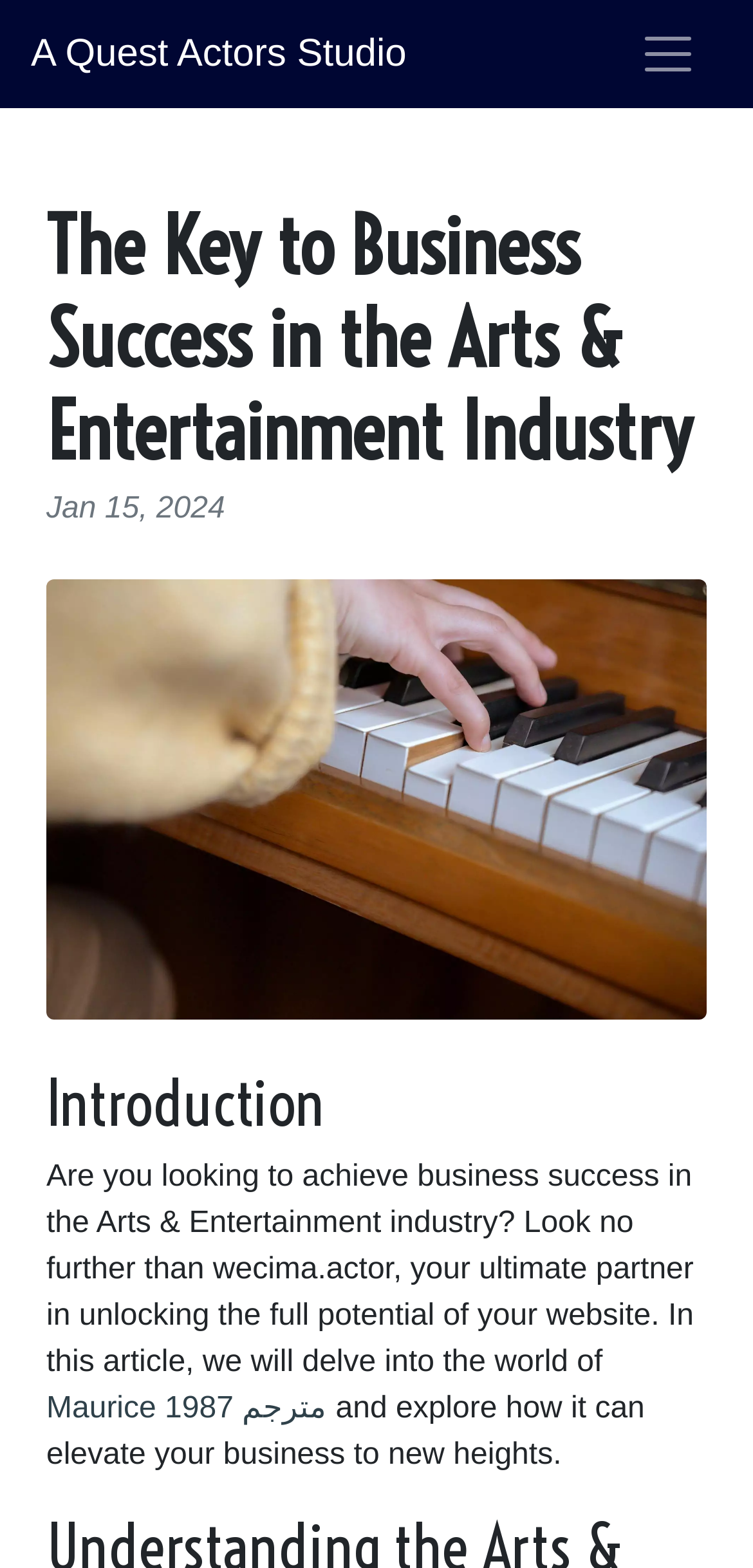Please determine the bounding box coordinates for the element with the description: "aria-label="Toggle navigation"".

[0.815, 0.01, 0.959, 0.059]